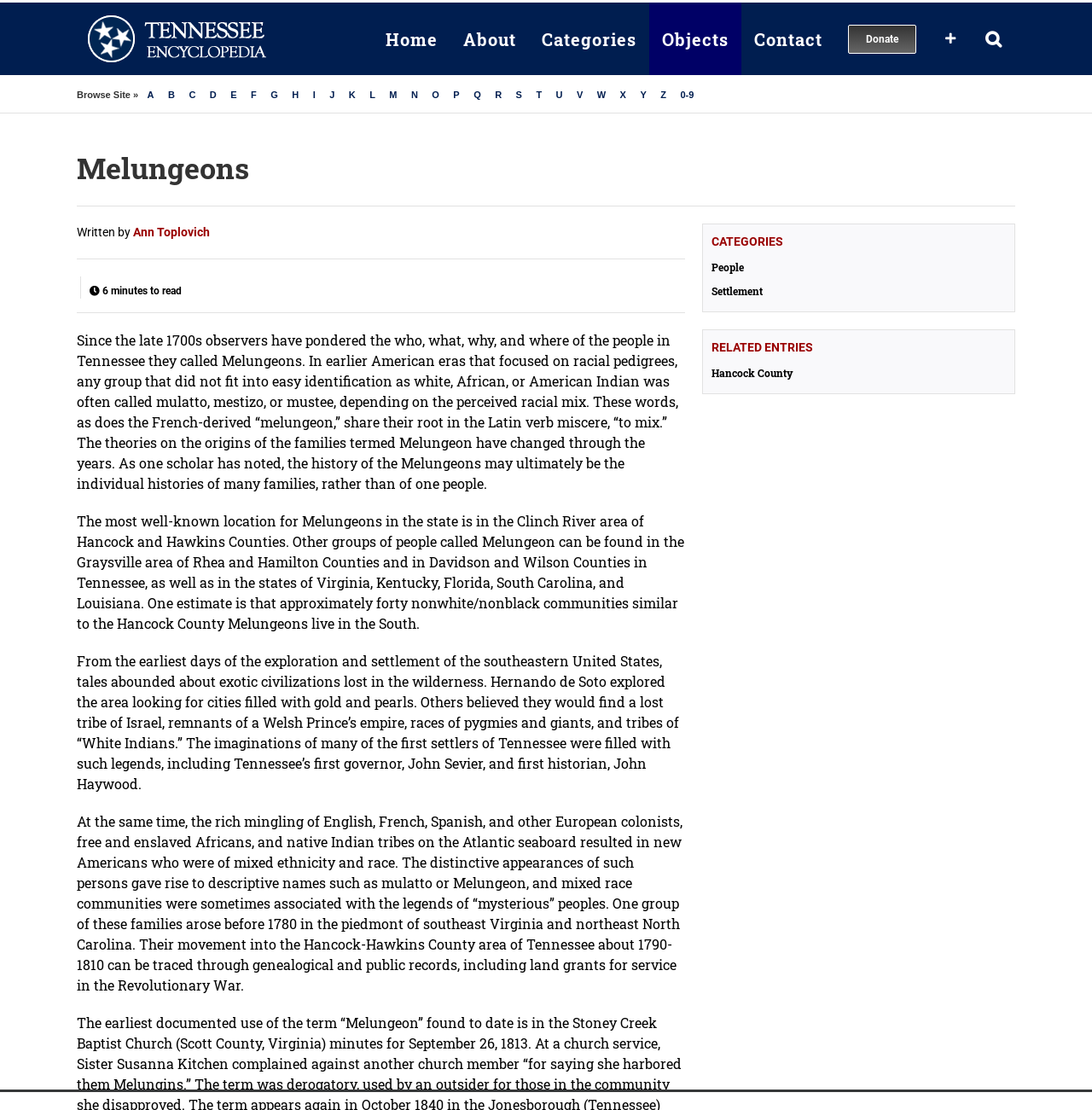Using the information from the screenshot, answer the following question thoroughly:
What is the main location associated with Melungeons in Tennessee?

According to the article, the most well-known location for Melungeons in the state is in the Clinch River area of Hancock and Hawkins Counties.